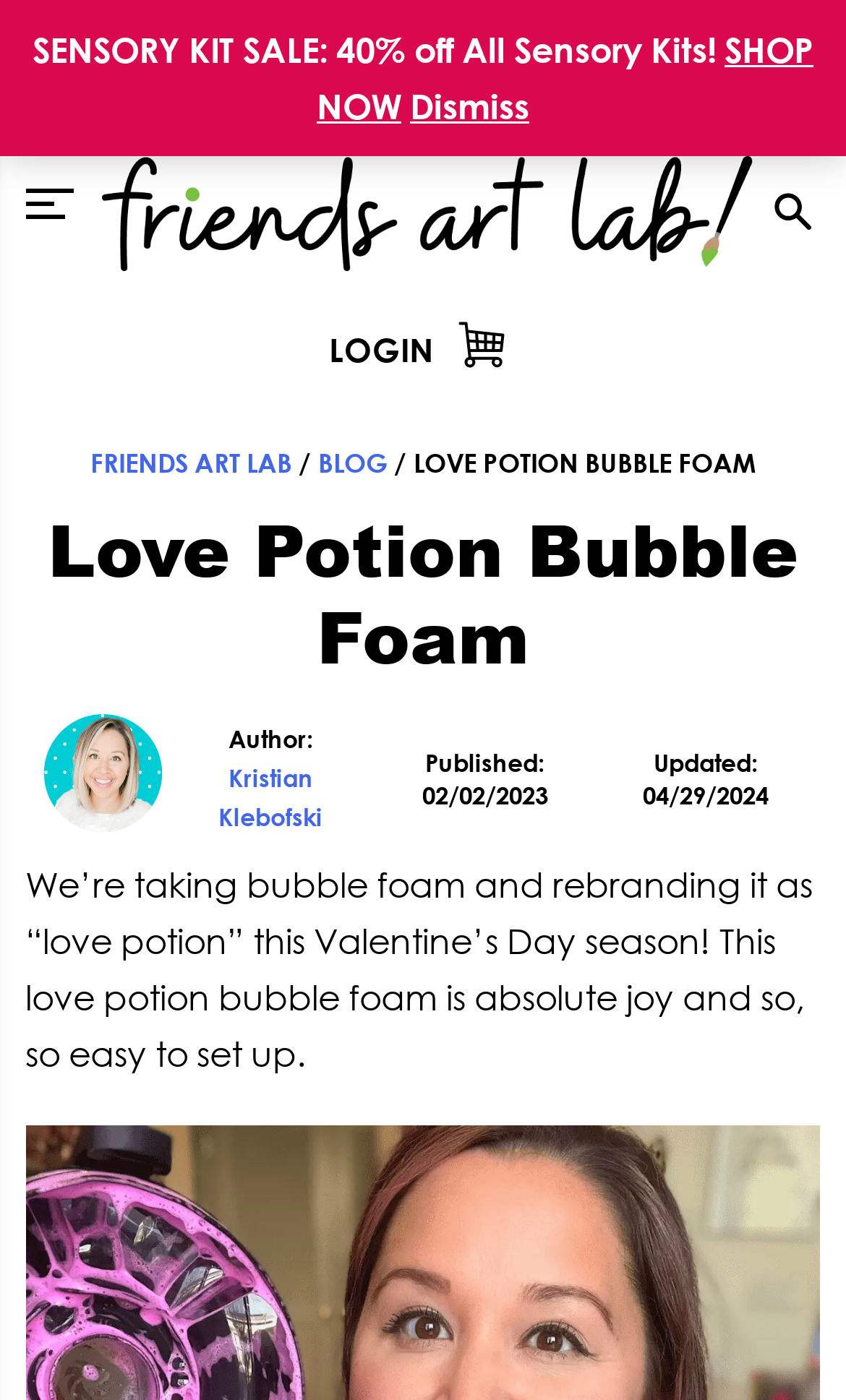Pinpoint the bounding box coordinates of the clickable area needed to execute the instruction: "Read the blog". The coordinates should be specified as four float numbers between 0 and 1, i.e., [left, top, right, bottom].

[0.376, 0.32, 0.458, 0.343]